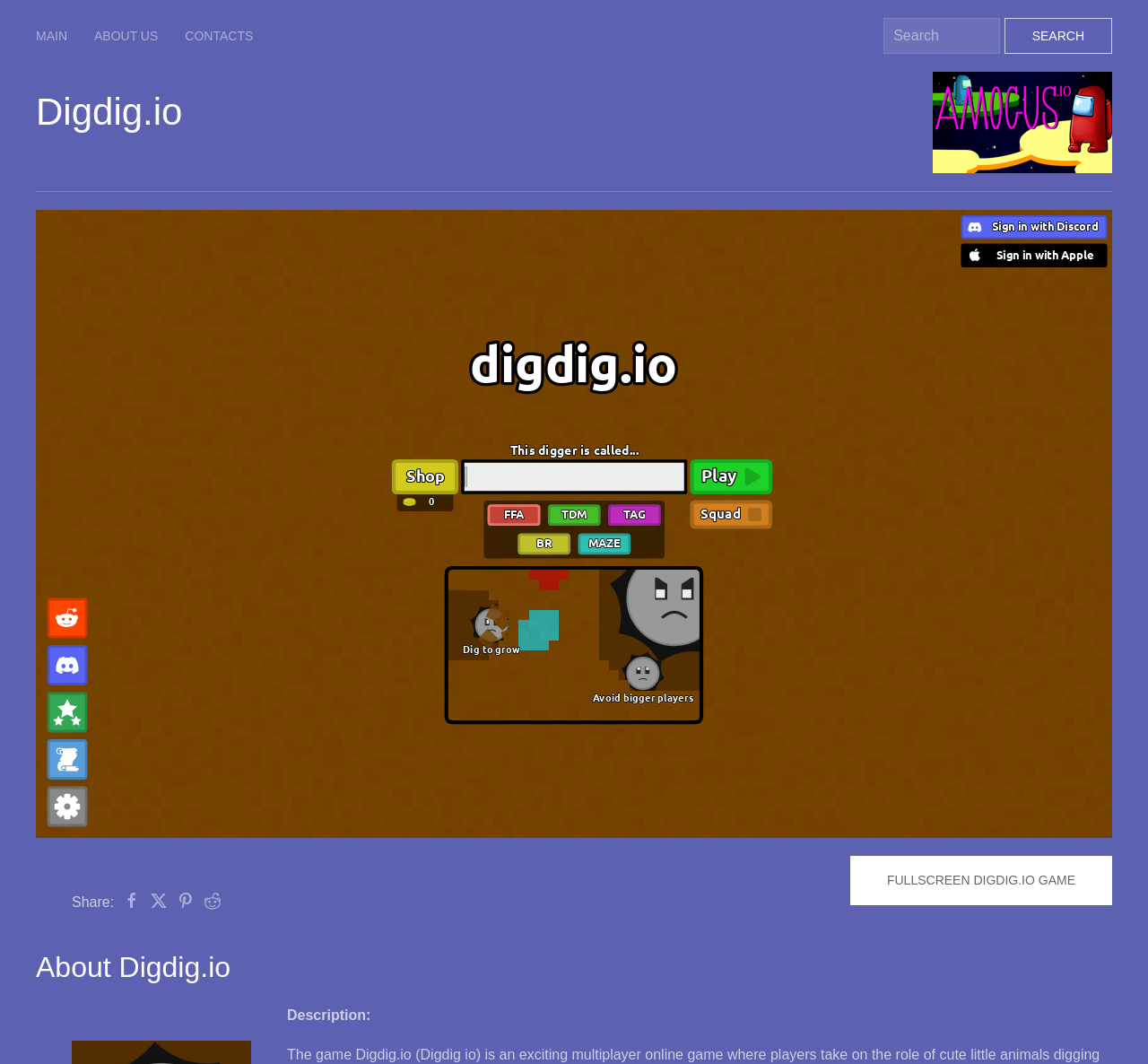Can I play the game in fullscreen mode? Using the information from the screenshot, answer with a single word or phrase.

Yes